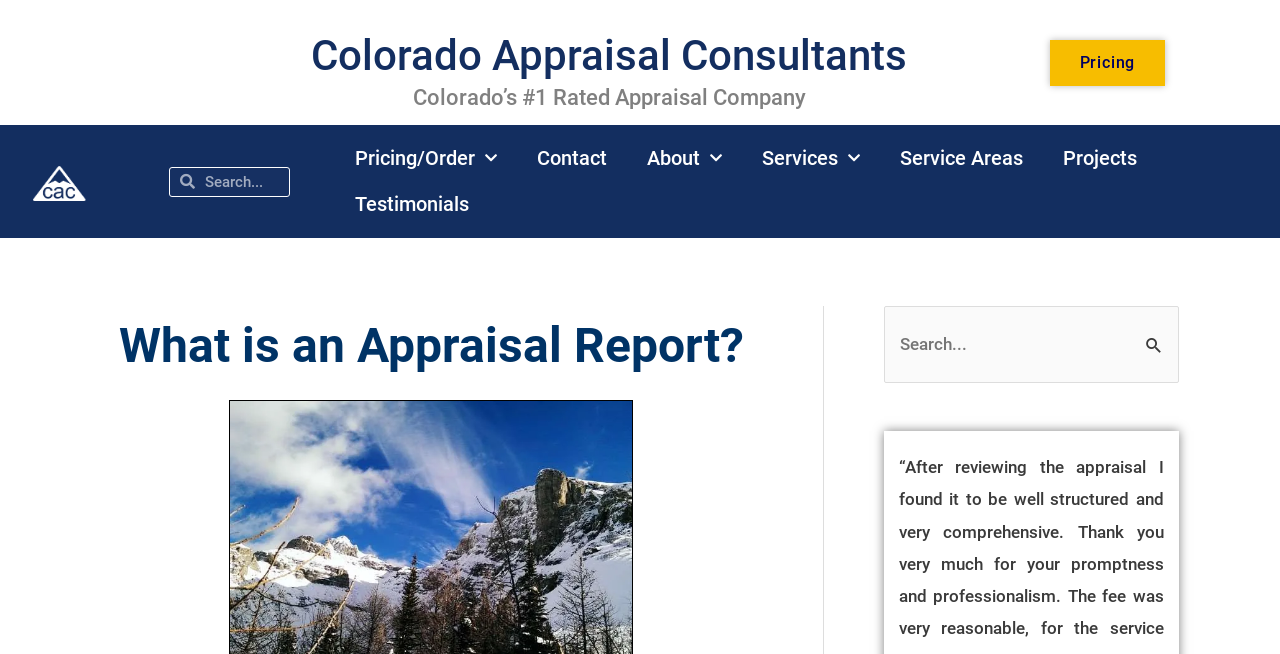Locate the bounding box of the UI element based on this description: "Colorado Appraisal Consultants". Provide four float numbers between 0 and 1 as [left, top, right, bottom].

[0.243, 0.047, 0.709, 0.122]